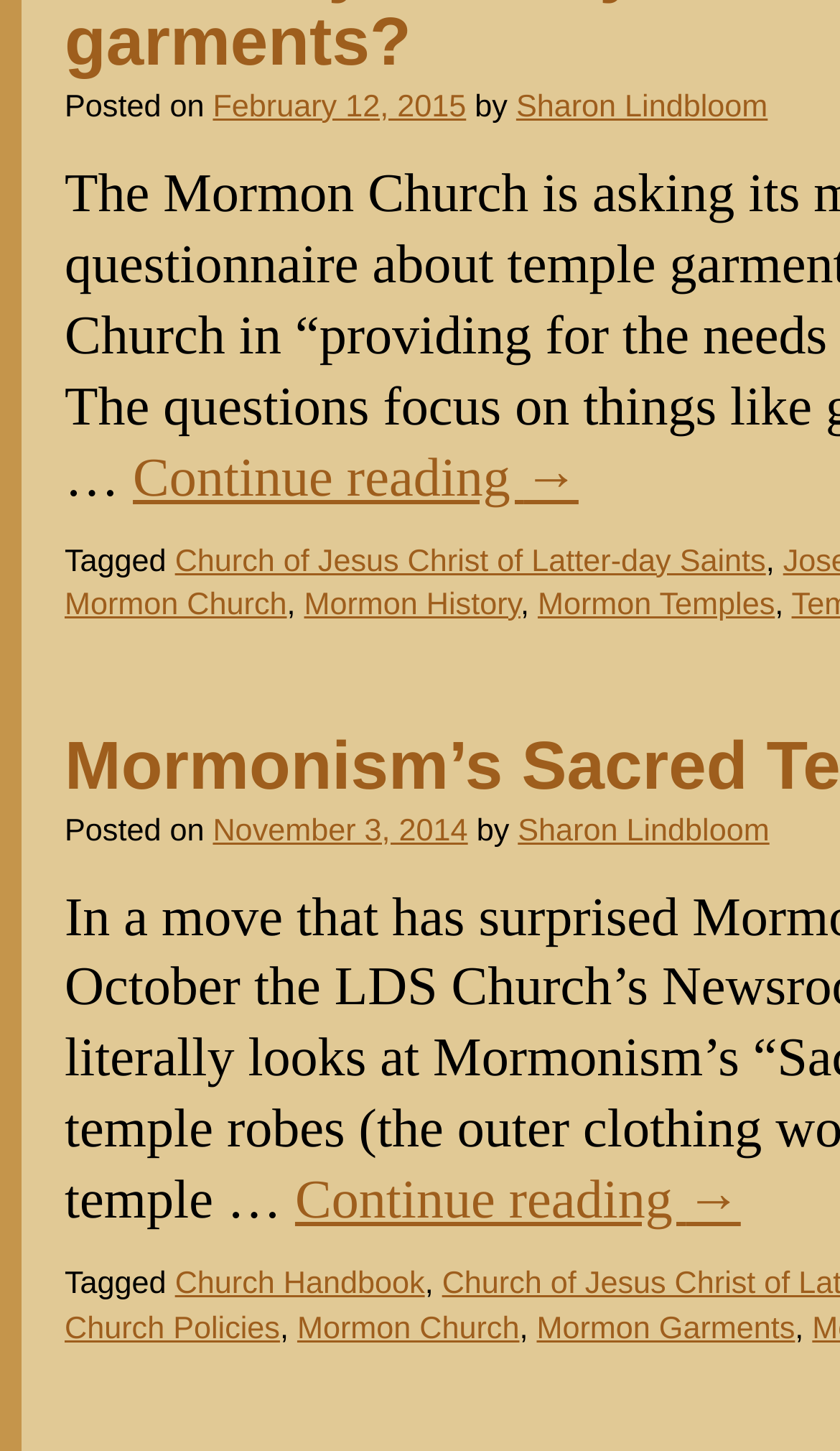Give the bounding box coordinates for the element described as: "November 3, 2014".

[0.253, 0.561, 0.557, 0.584]